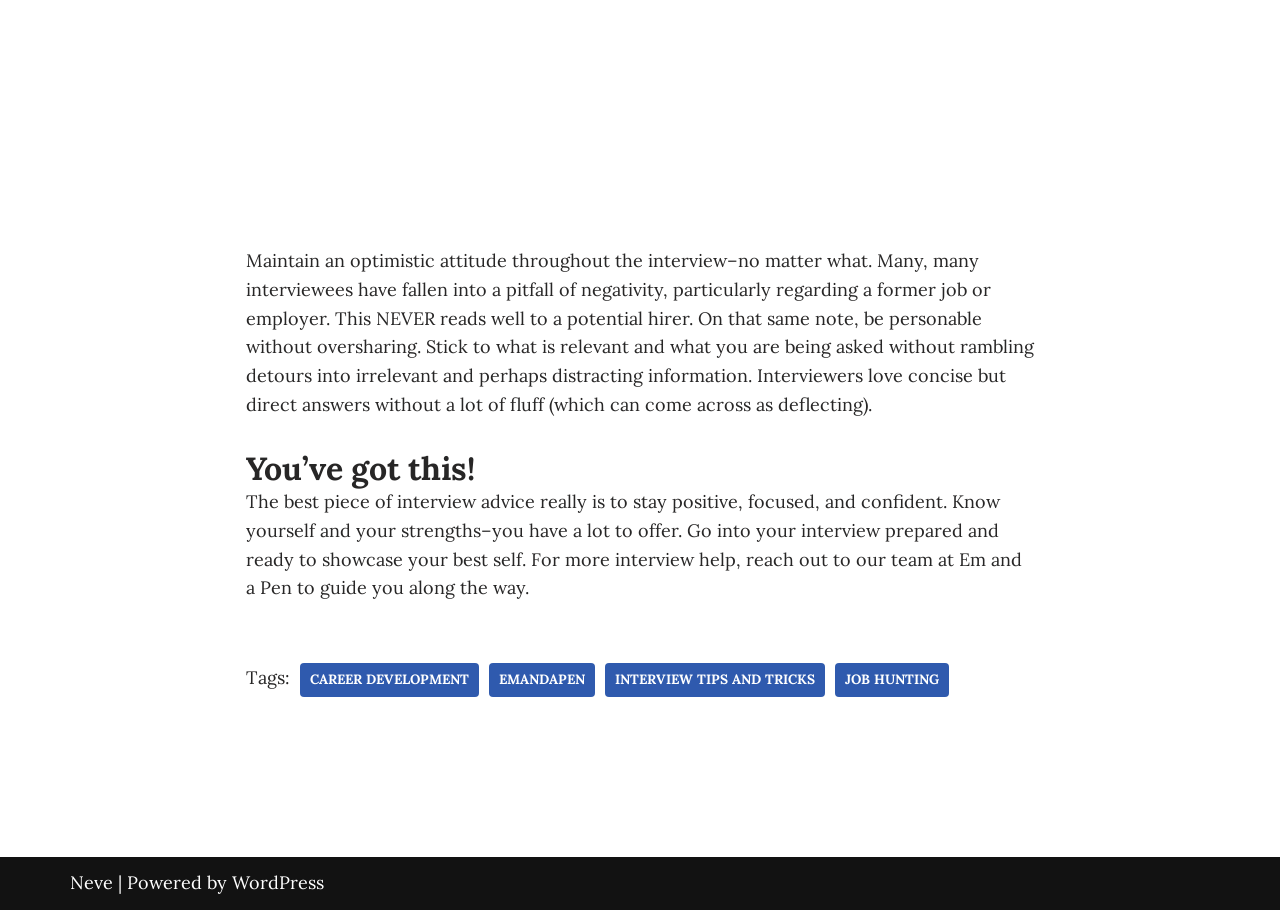Provide your answer to the question using just one word or phrase: How many links are related to topics?

4